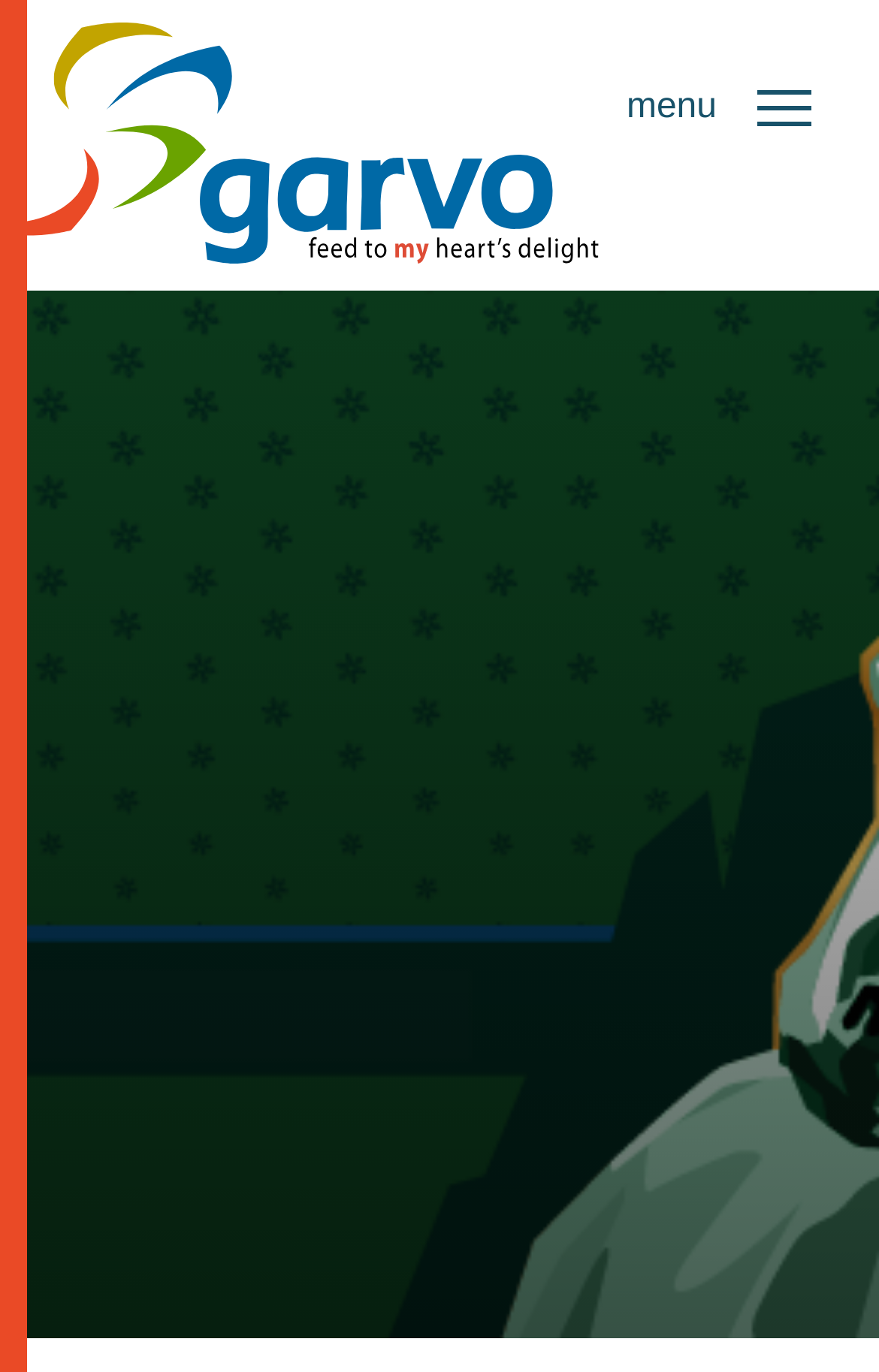Can you determine the bounding box coordinates of the area that needs to be clicked to fulfill the following instruction: "switch to English language"?

[0.569, 0.151, 0.856, 0.217]